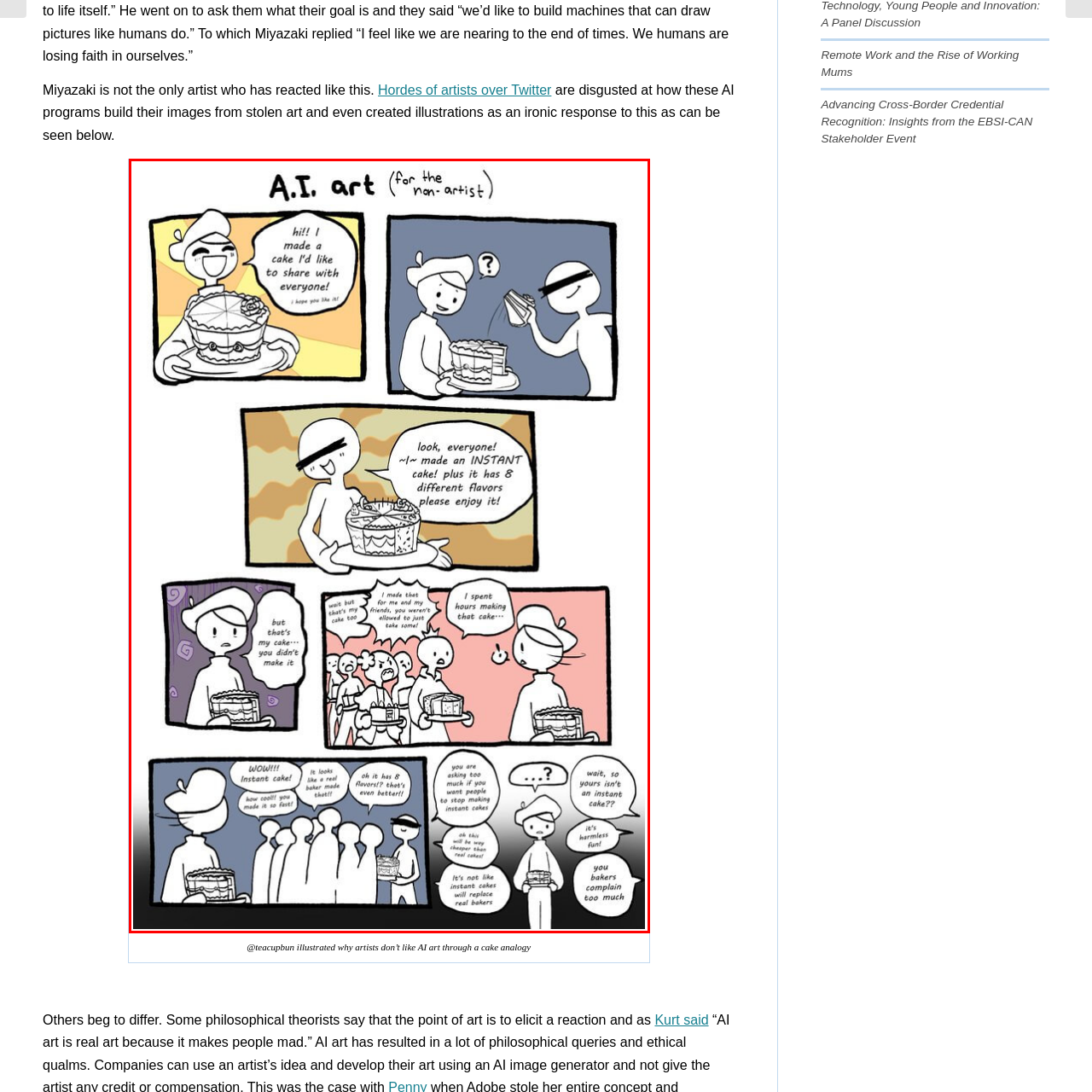How many flavors does the cake boast?
Focus on the part of the image marked with a red bounding box and deliver an in-depth answer grounded in the visual elements you observe.

According to the character's declaration, the 'instant cake' boasts eight different flavors, which is an exaggerated representation of the capabilities of AI-generated art.